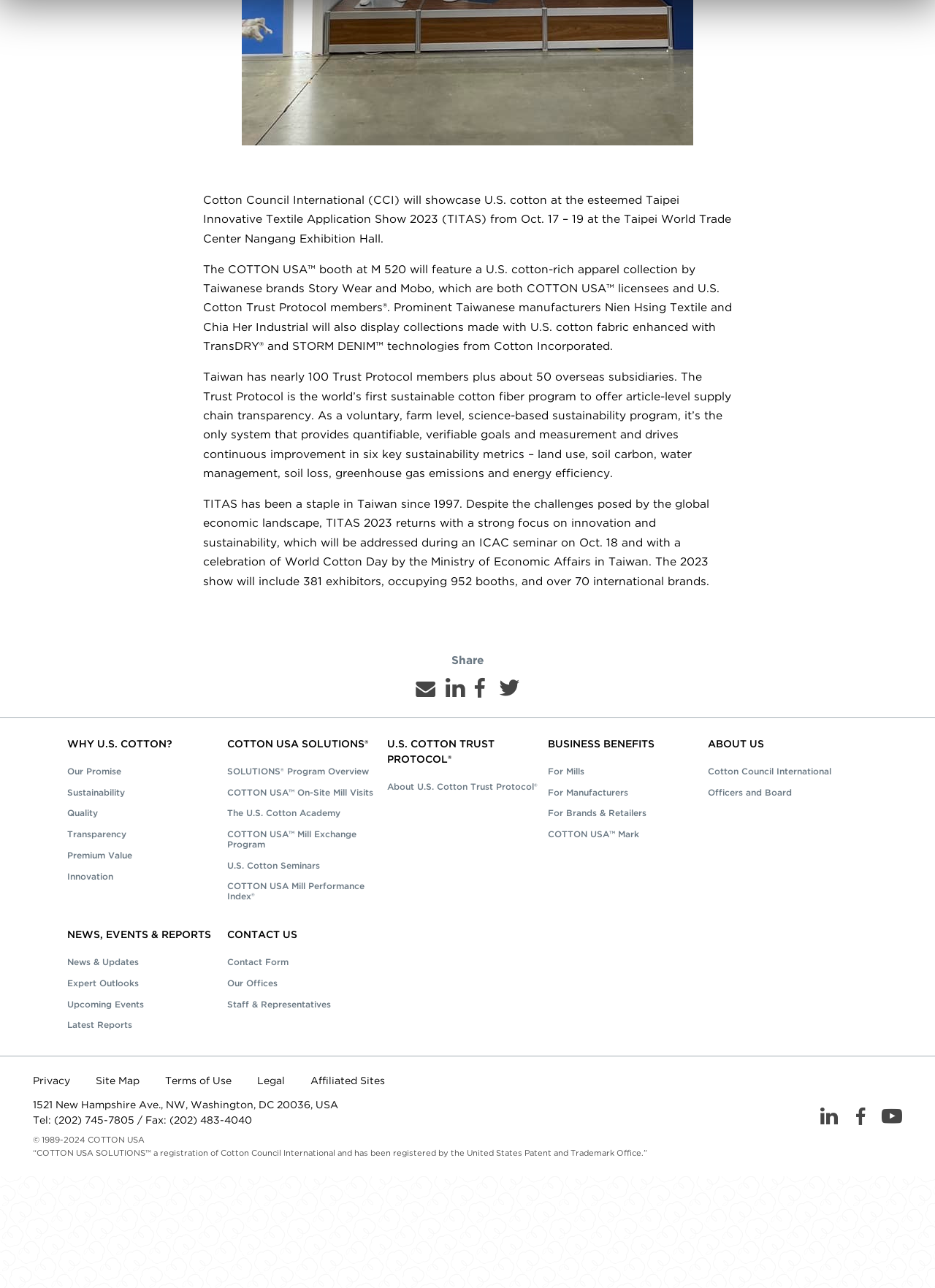Refer to the image and offer a detailed explanation in response to the question: What is the name of the program that provides article-level supply chain transparency?

According to the webpage, the Trust Protocol is the world’s first sustainable cotton fiber program to offer article-level supply chain transparency.